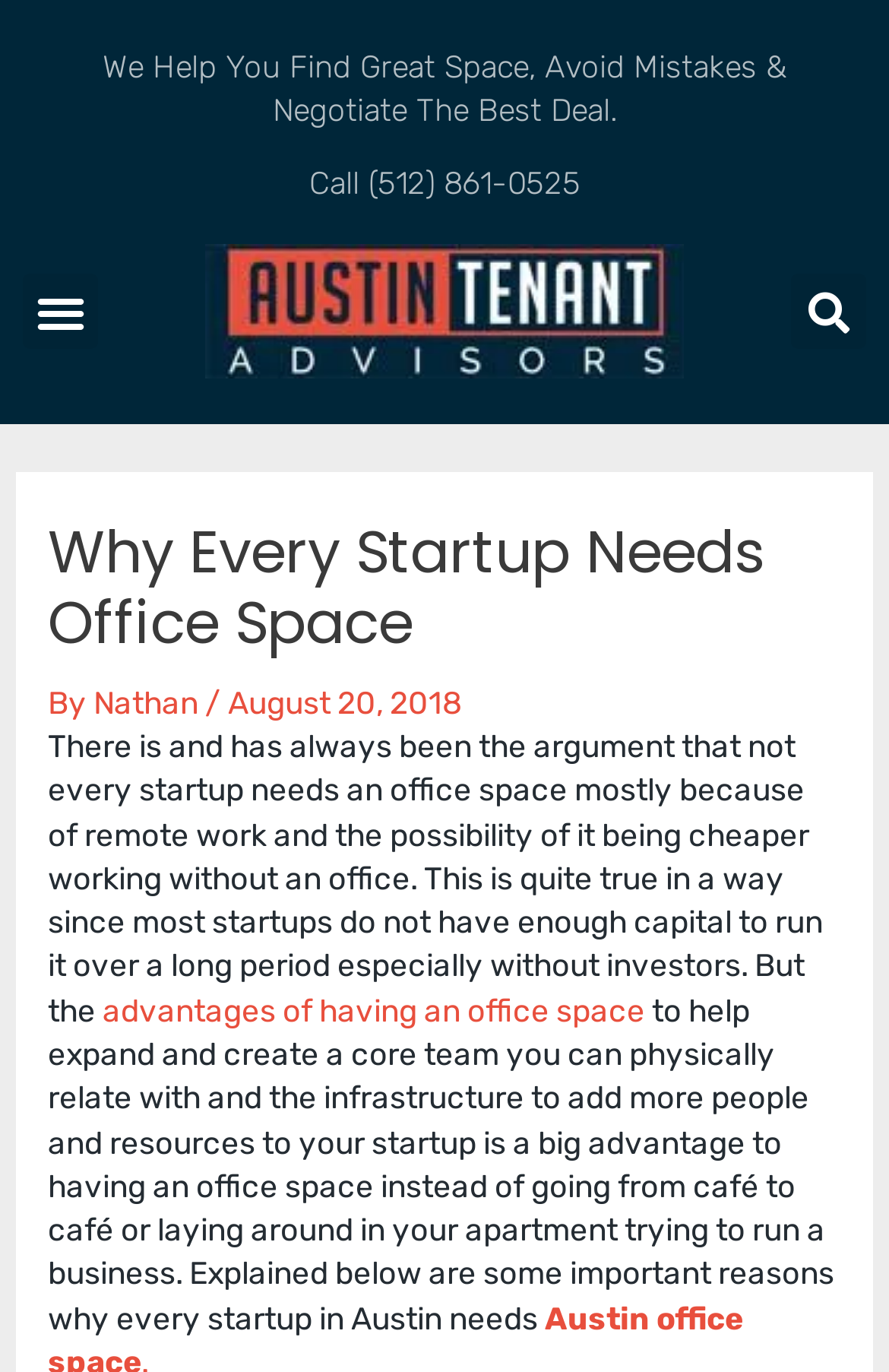What is the purpose of the search bar? Please answer the question using a single word or phrase based on the image.

To search